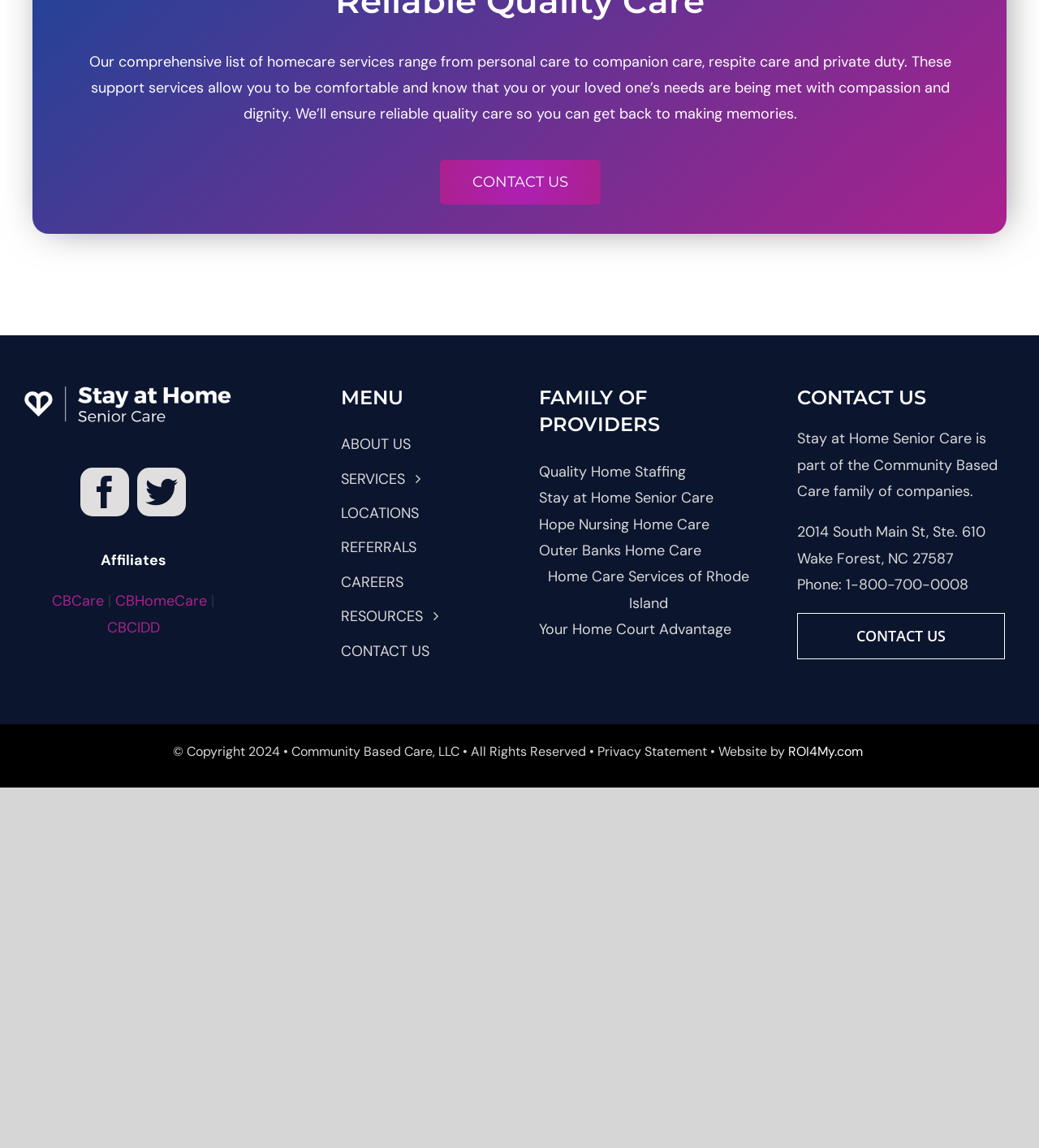Can you look at the image and give a comprehensive answer to the question:
How can I contact this company?

There are multiple ways to contact this company. The phone number is provided at the bottom of the webpage, which is 1-800-700-0008. Additionally, there are multiple 'CONTACT US' links throughout the webpage, which likely lead to a contact form or email address.